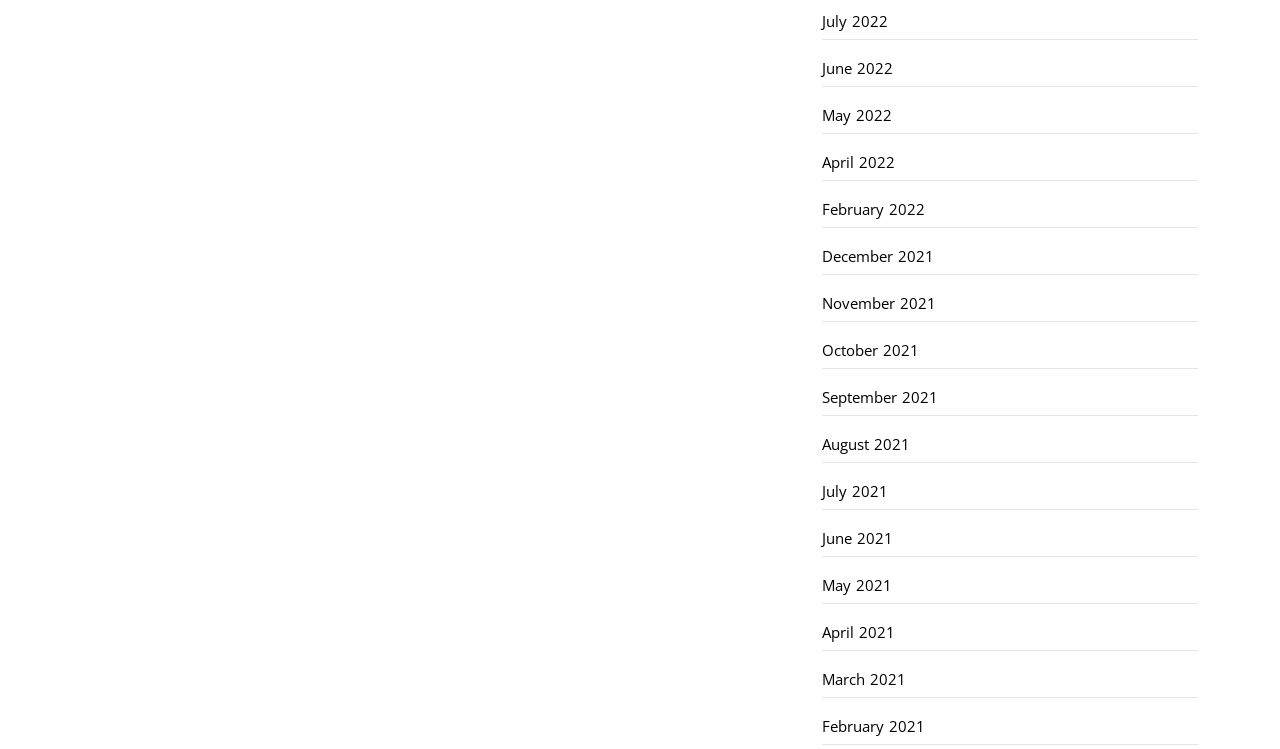Specify the bounding box coordinates of the element's region that should be clicked to achieve the following instruction: "view April 2022". The bounding box coordinates consist of four float numbers between 0 and 1, in the format [left, top, right, bottom].

[0.642, 0.192, 0.936, 0.242]